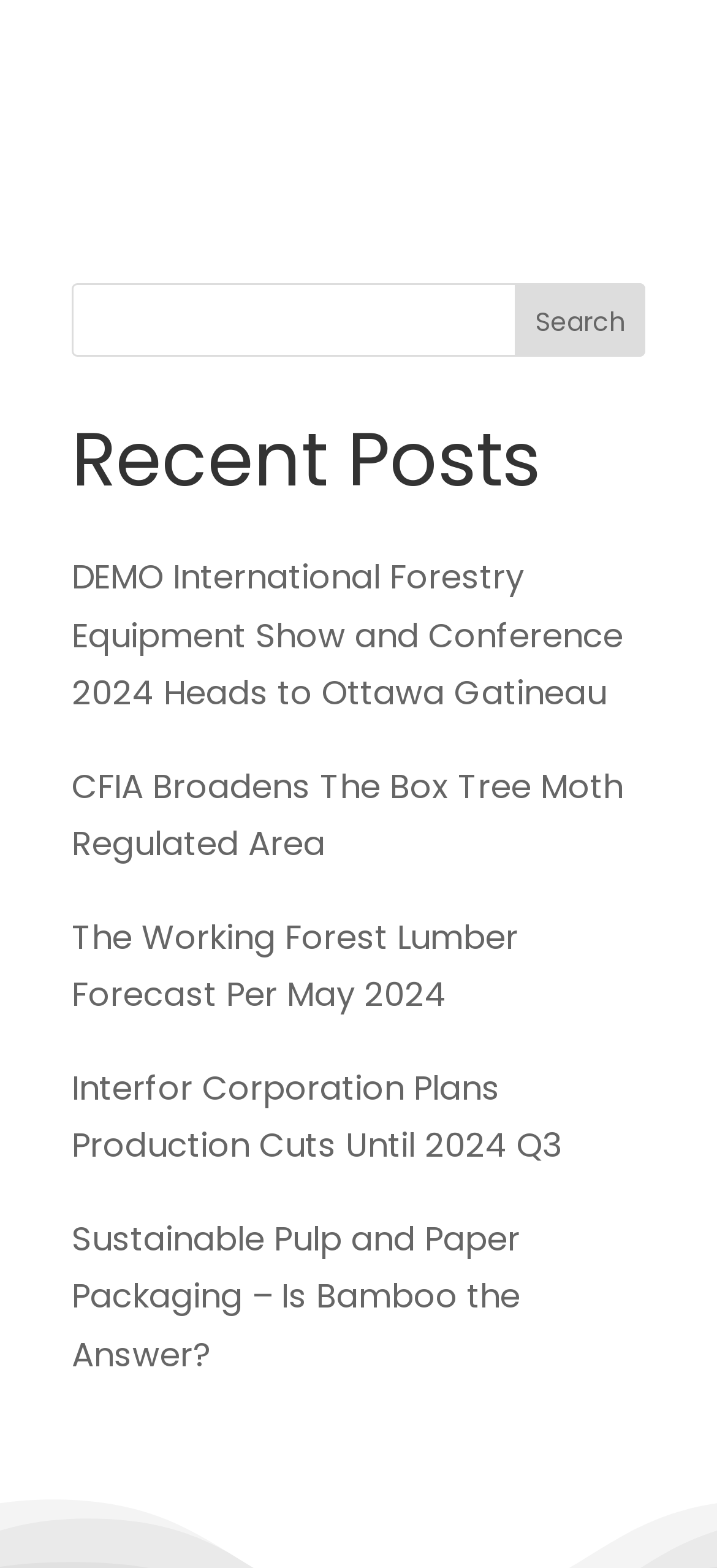Please determine the bounding box coordinates for the UI element described as: "parent_node: Search name="s"".

[0.1, 0.18, 0.9, 0.227]